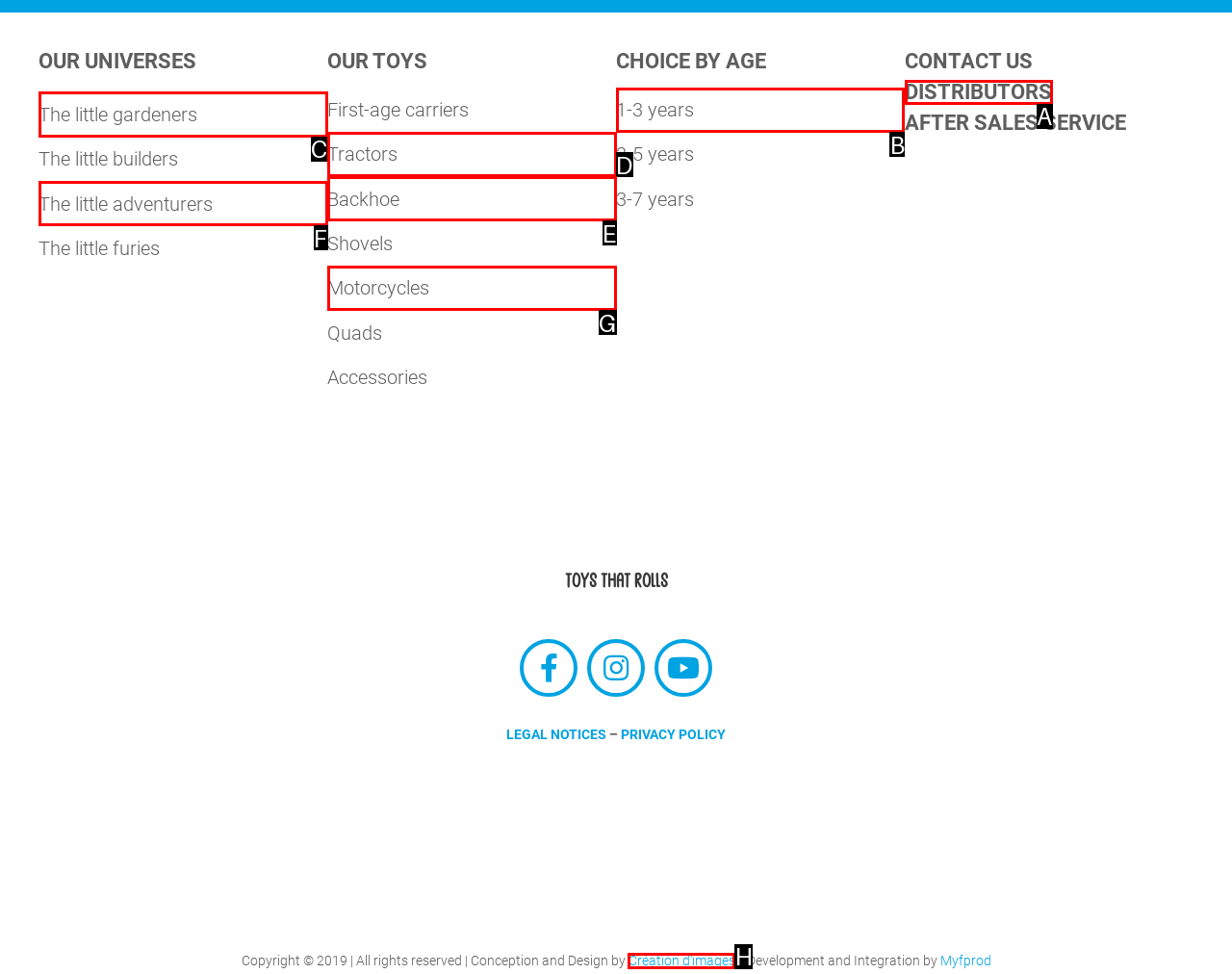Select the appropriate letter to fulfill the given instruction: View toys for 1-3 years
Provide the letter of the correct option directly.

B